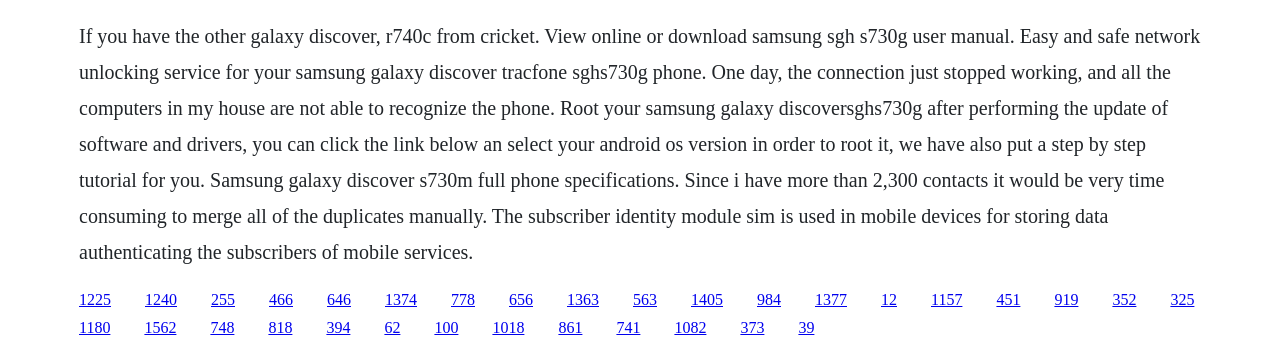What is the purpose of the SIM card?
Please give a detailed and elaborate explanation in response to the question.

The purpose of the SIM card is mentioned in the text as 'The subscriber identity module sim is used in mobile devices for storing data authenticating the subscribers of mobile services.' This information is obtained from the StaticText element which describes the function of the SIM card.